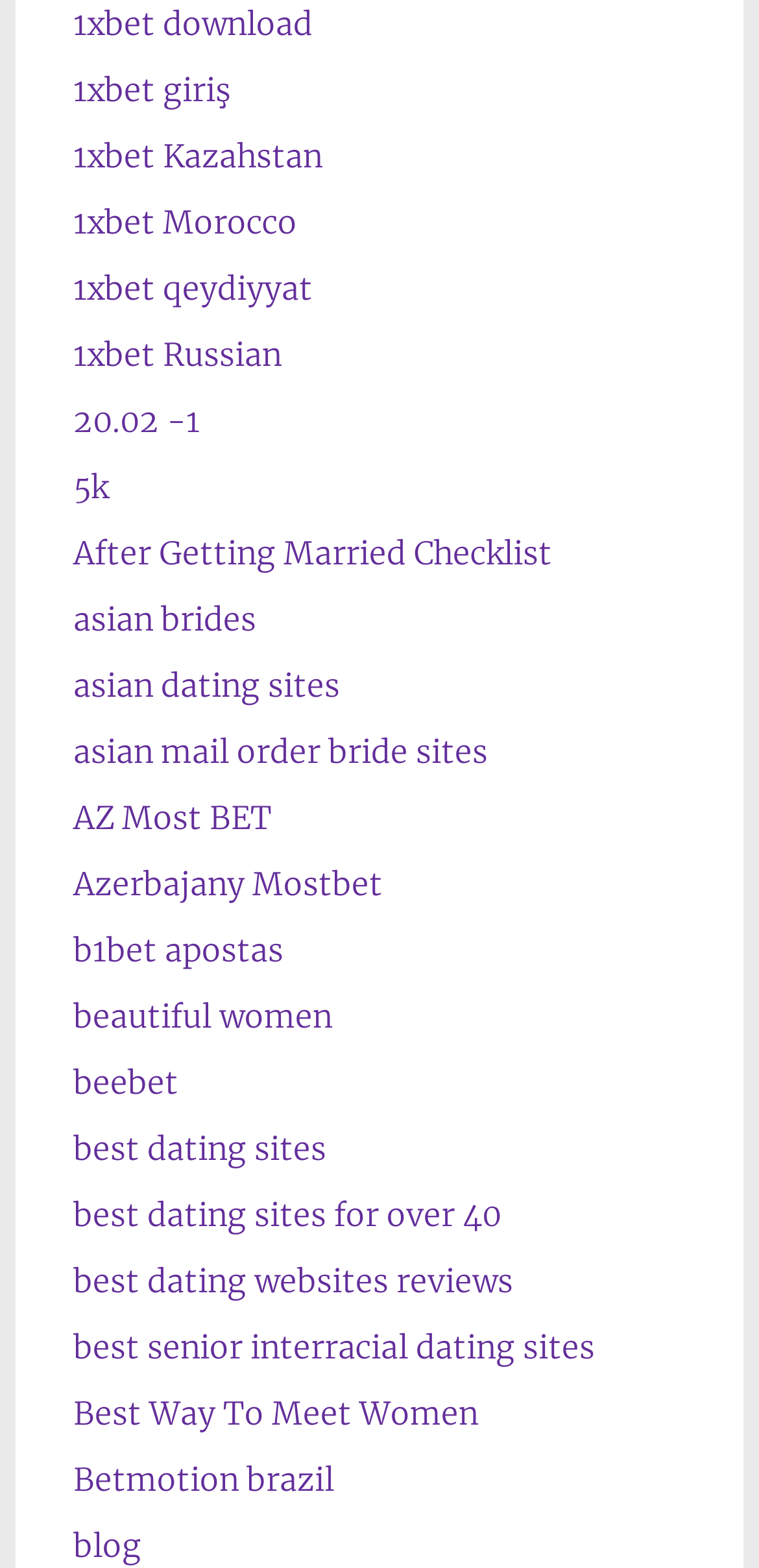Is there a link with the text 'blog'?
Using the visual information, reply with a single word or short phrase.

Yes